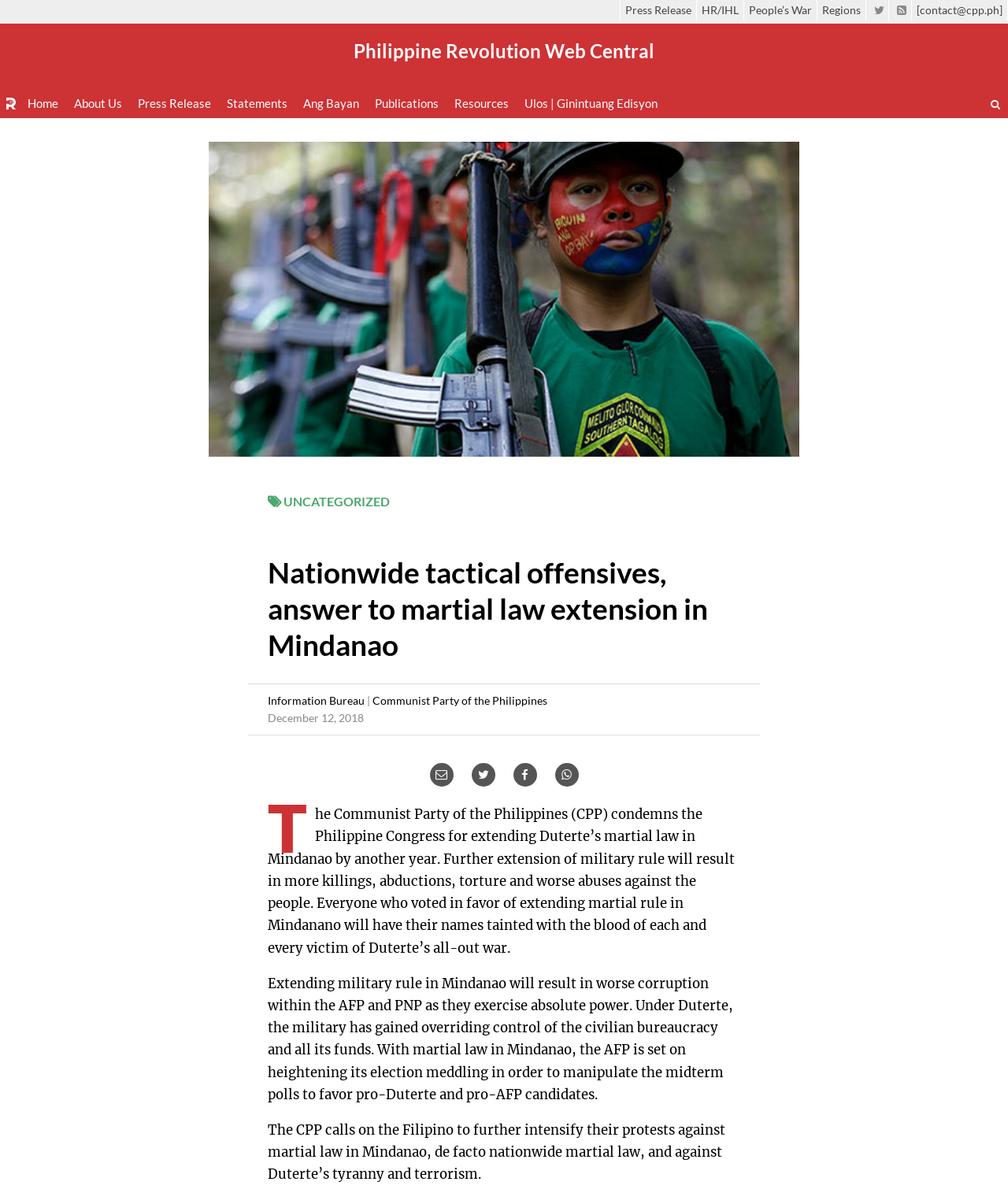What is the organization mentioned in the article?
Using the visual information, reply with a single word or short phrase.

Communist Party of the Philippines